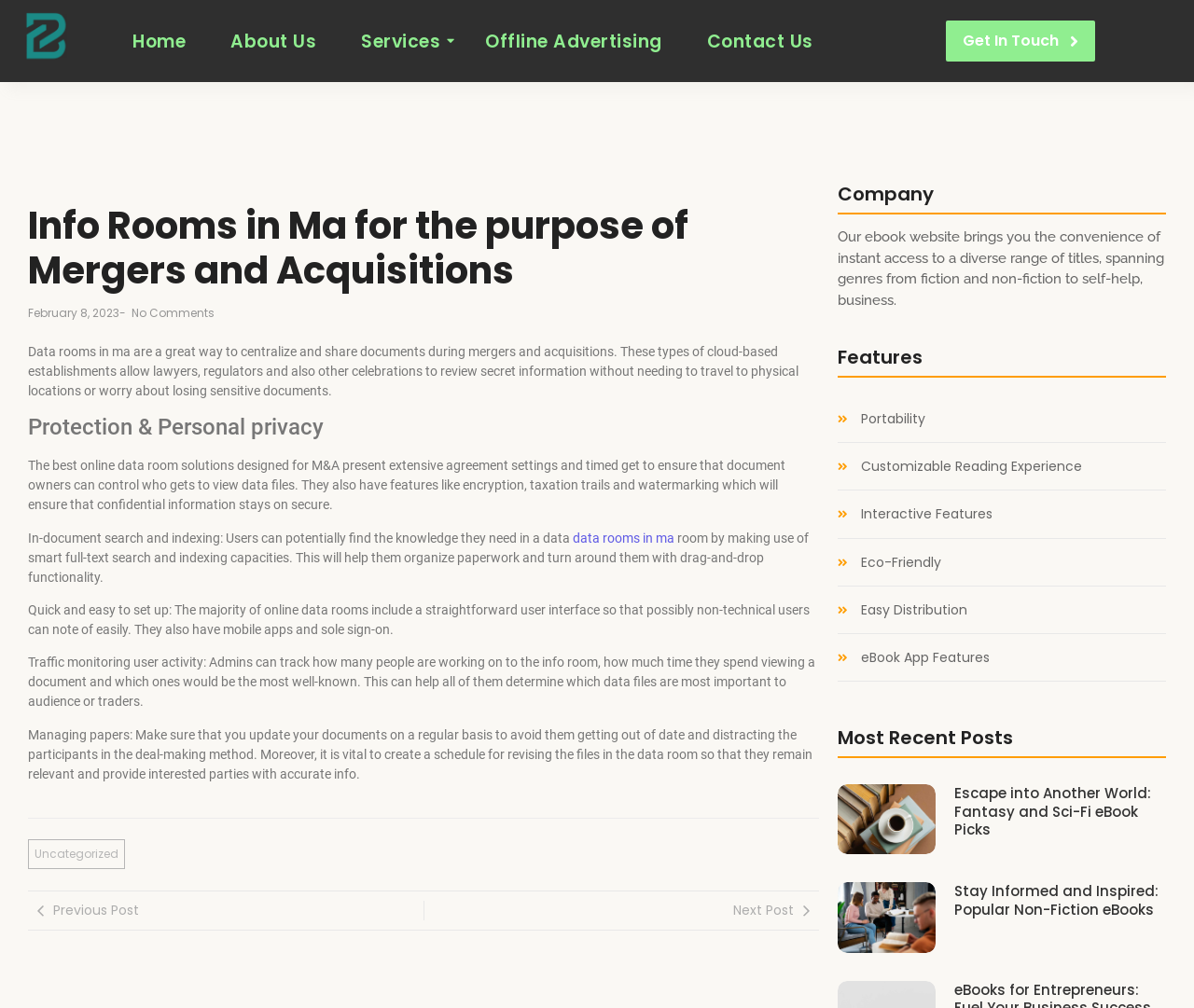What is the purpose of data rooms in MA?
Using the image, answer in one word or phrase.

Mergers and Acquisitions